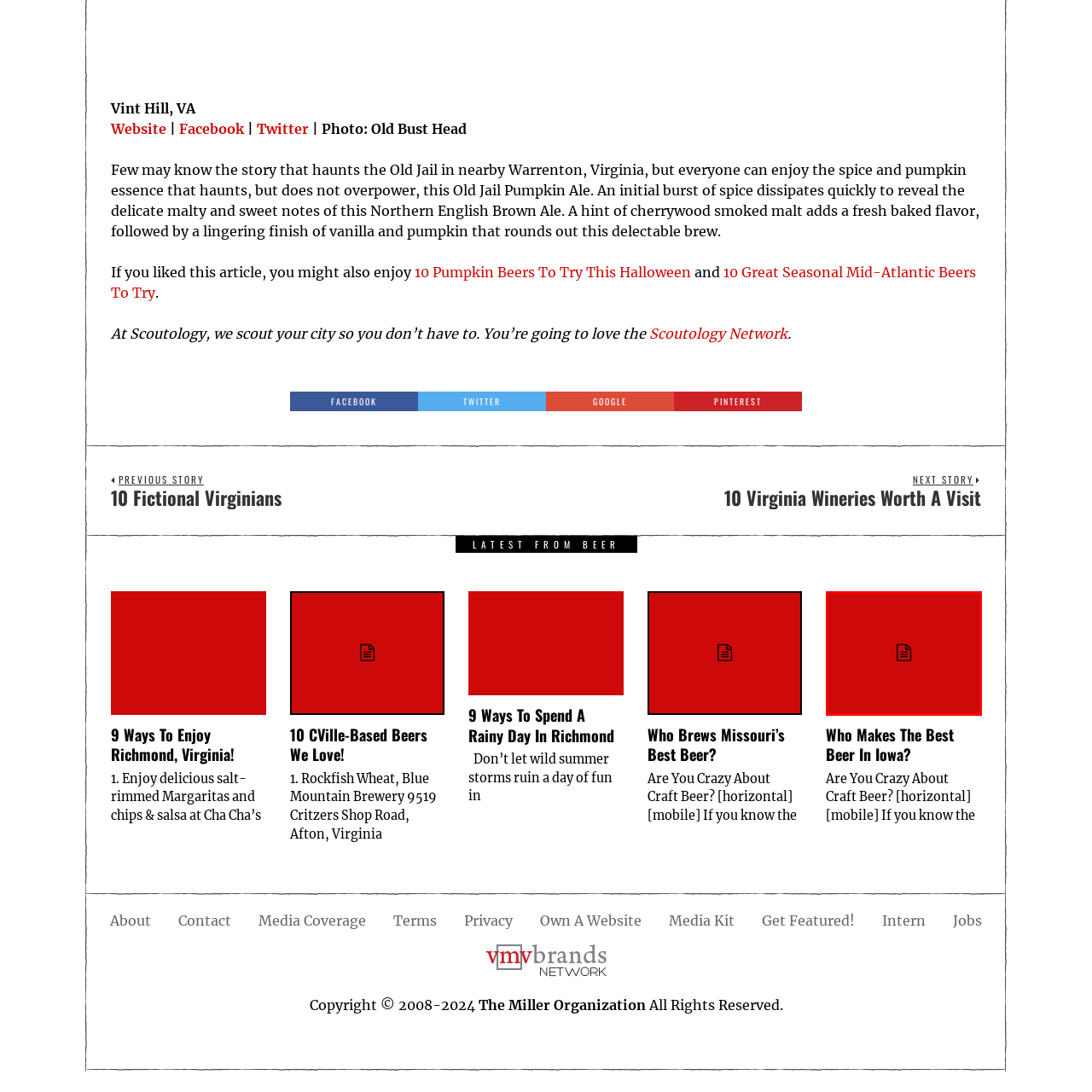View the image highlighted in red and provide one word or phrase: What is the shape of the icon?

Document